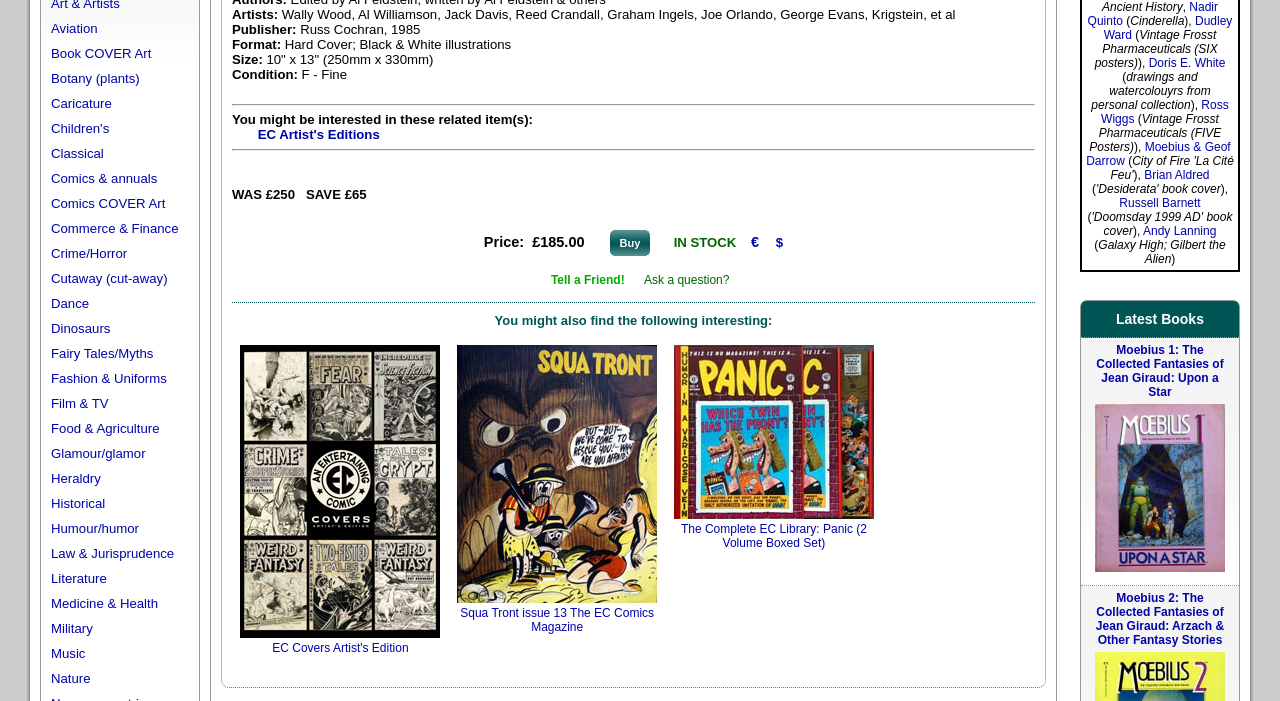Using the provided element description "Ross Wiggs", determine the bounding box coordinates of the UI element.

[0.86, 0.14, 0.96, 0.18]